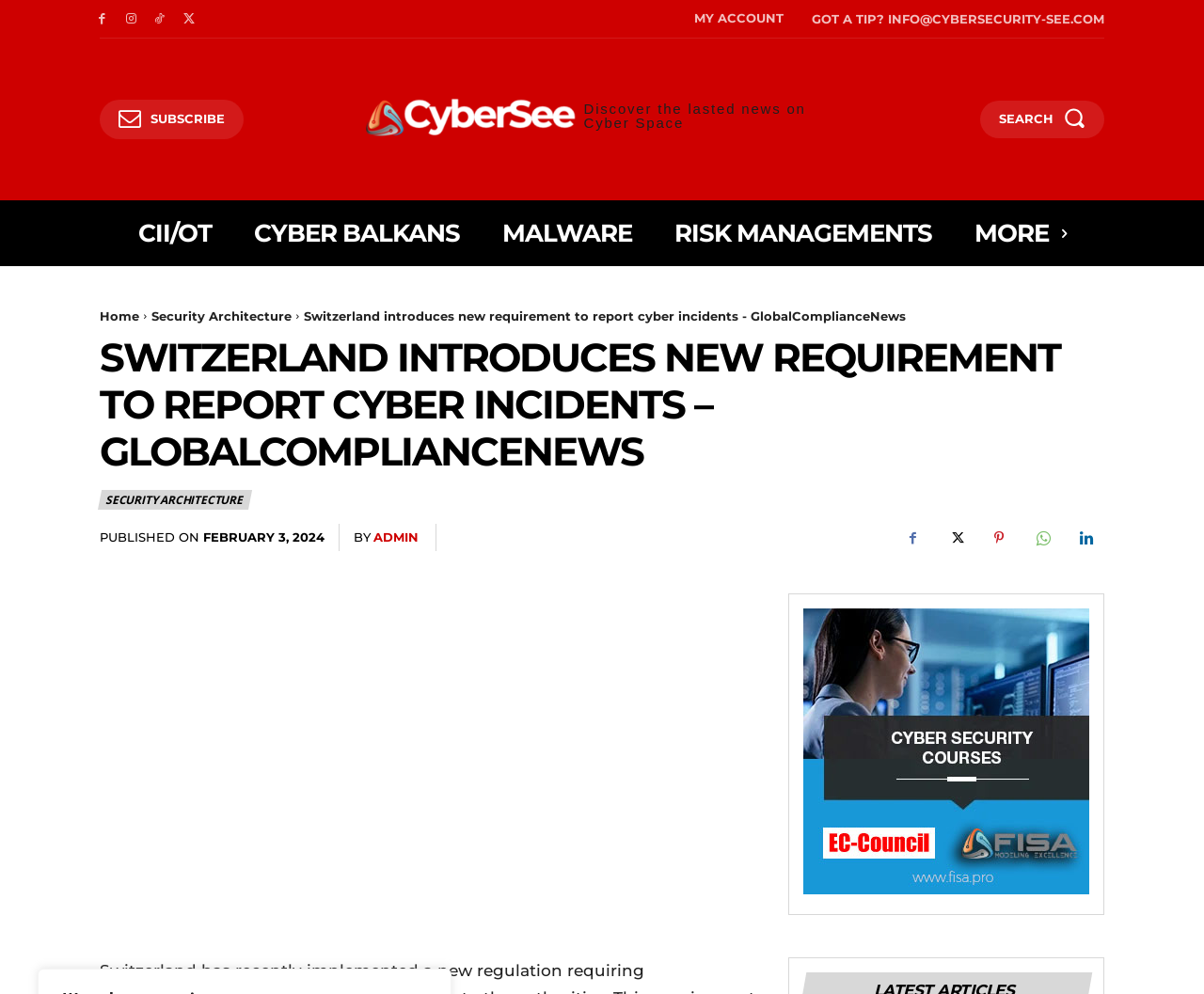Please identify the bounding box coordinates of the area that needs to be clicked to follow this instruction: "Click on the logo to go to the homepage".

[0.297, 0.091, 0.703, 0.14]